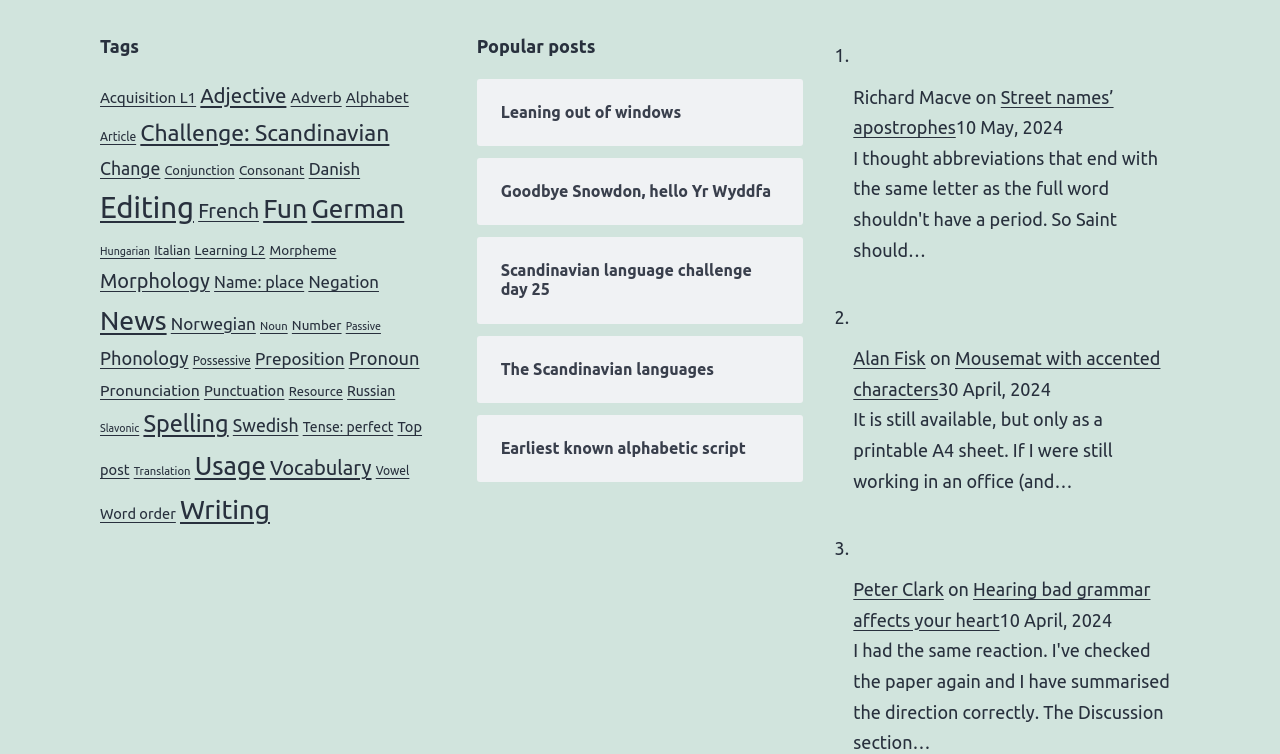Please locate the UI element described by "The Scandinavian languages" and provide its bounding box coordinates.

[0.391, 0.477, 0.609, 0.502]